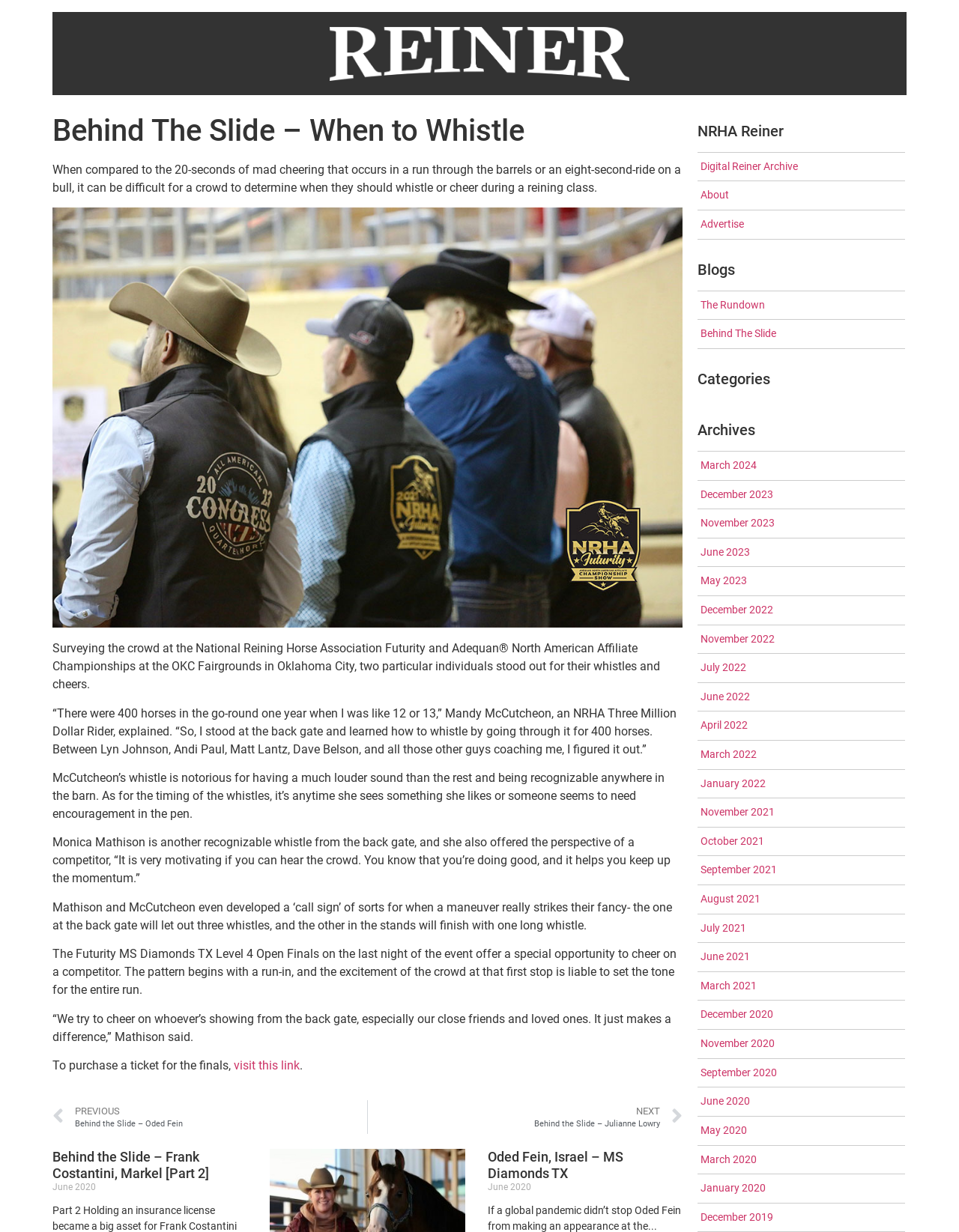Please find the bounding box coordinates of the section that needs to be clicked to achieve this instruction: "Visit the link to purchase a ticket for the finals".

[0.244, 0.859, 0.312, 0.871]